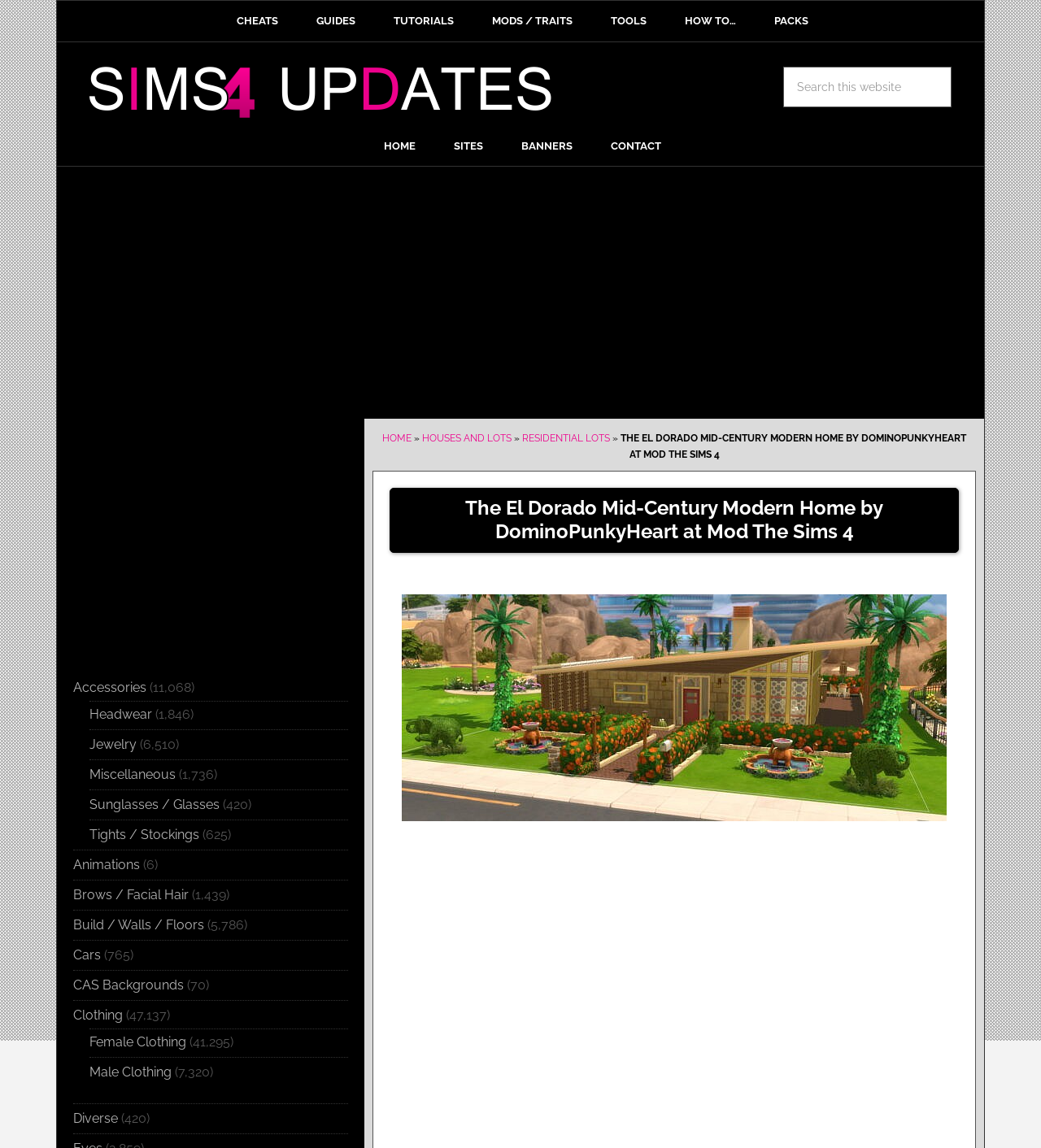Identify and extract the main heading of the webpage.

The El Dorado Mid-Century Modern Home by DominoPunkyHeart at Mod The Sims 4